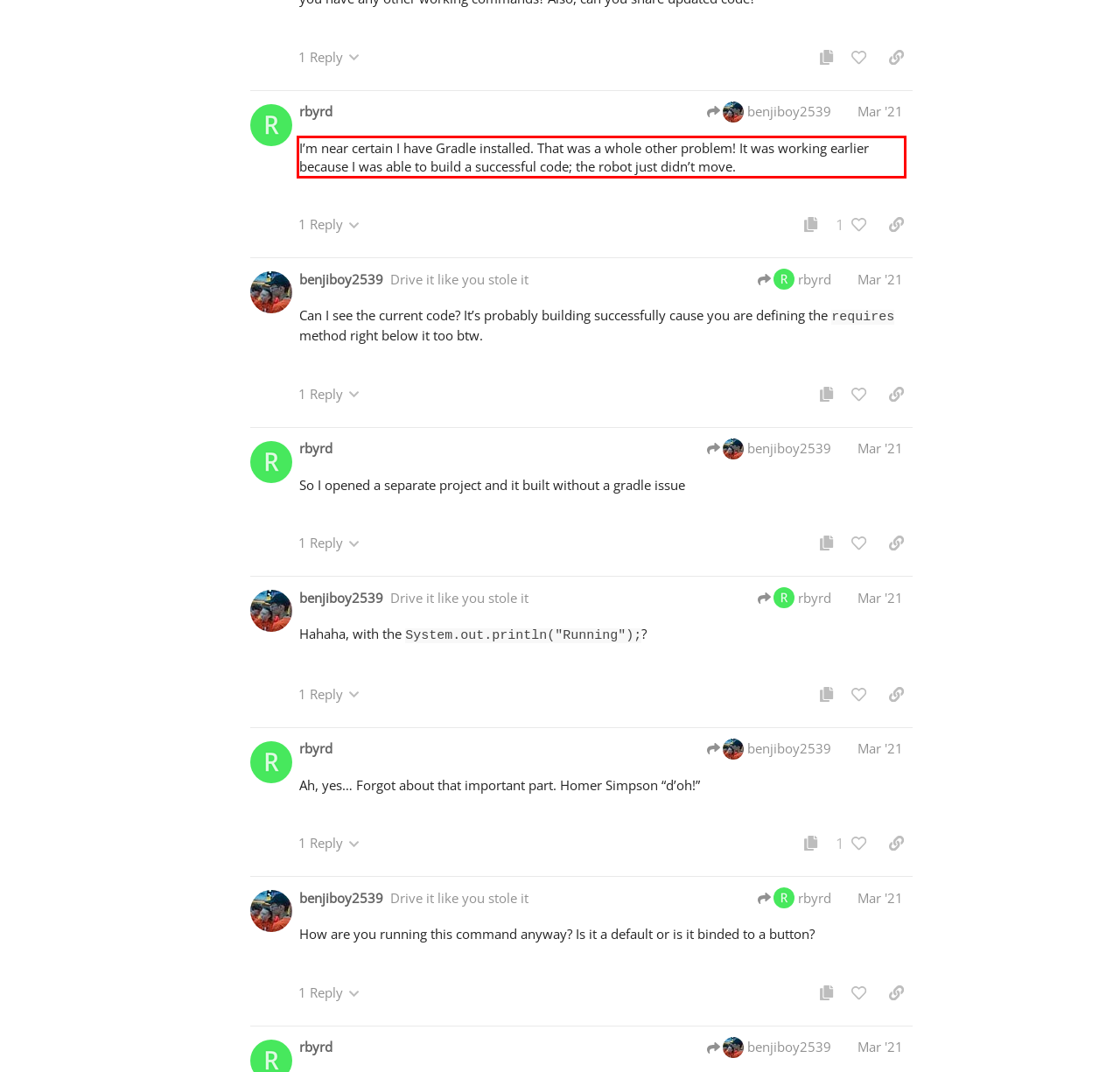Review the webpage screenshot provided, and perform OCR to extract the text from the red bounding box.

I’m near certain I have Gradle installed. That was a whole other problem! It was working earlier because I was able to build a successful code; the robot just didn’t move.